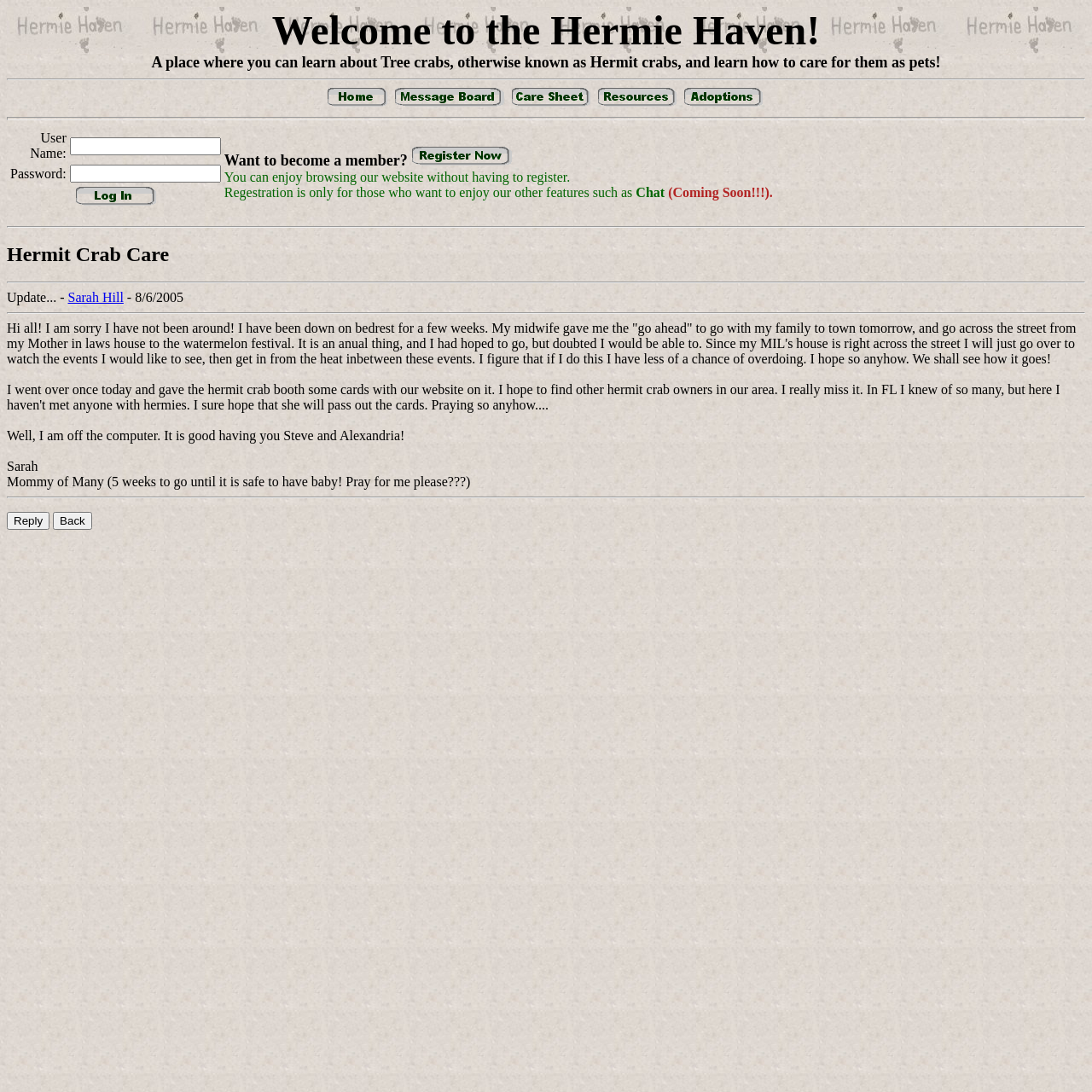Pinpoint the bounding box coordinates of the clickable area needed to execute the instruction: "Log in to the website". The coordinates should be specified as four float numbers between 0 and 1, i.e., [left, top, right, bottom].

[0.069, 0.17, 0.143, 0.188]